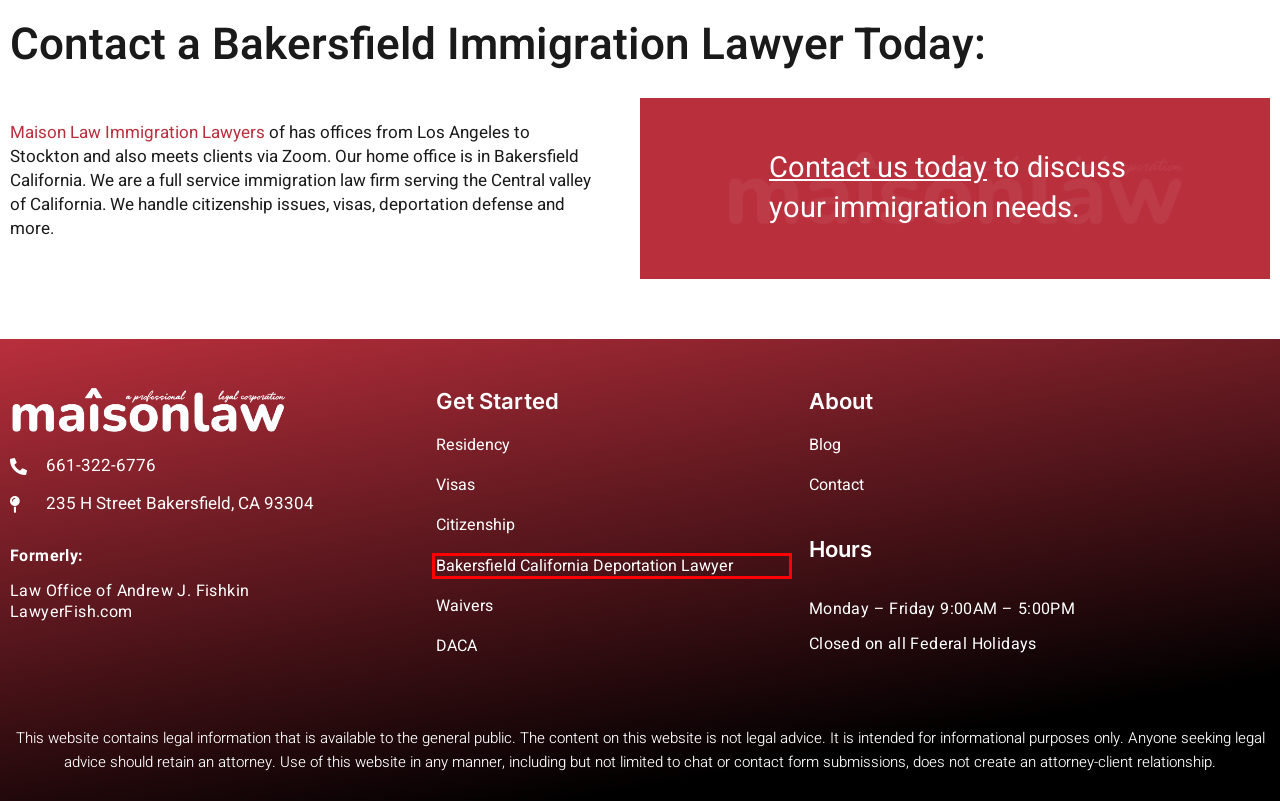You have a screenshot of a webpage with a red rectangle bounding box. Identify the best webpage description that corresponds to the new webpage after clicking the element within the red bounding box. Here are the candidates:
A. Bakersfield California DACA Lawyer | Maison Law Immigration Lawyers
B. Maison Law Immigration Lawyers - Bakersfield, California
C. Contact | Maison Law Immigration Lawyers
D. Bakersfield California Waiver Lawyer | Maison Law Immigration Lawyers
E. California Citizenship Lawyer | Maison Law Immigration Lawyers
F. Bakersfield California Deportation Lawyer | Maison Law Immigration Lawyers
G. Blog | Maison Law Immigration Lawyers
H. About | Maison Law Immigration Lawyers

F